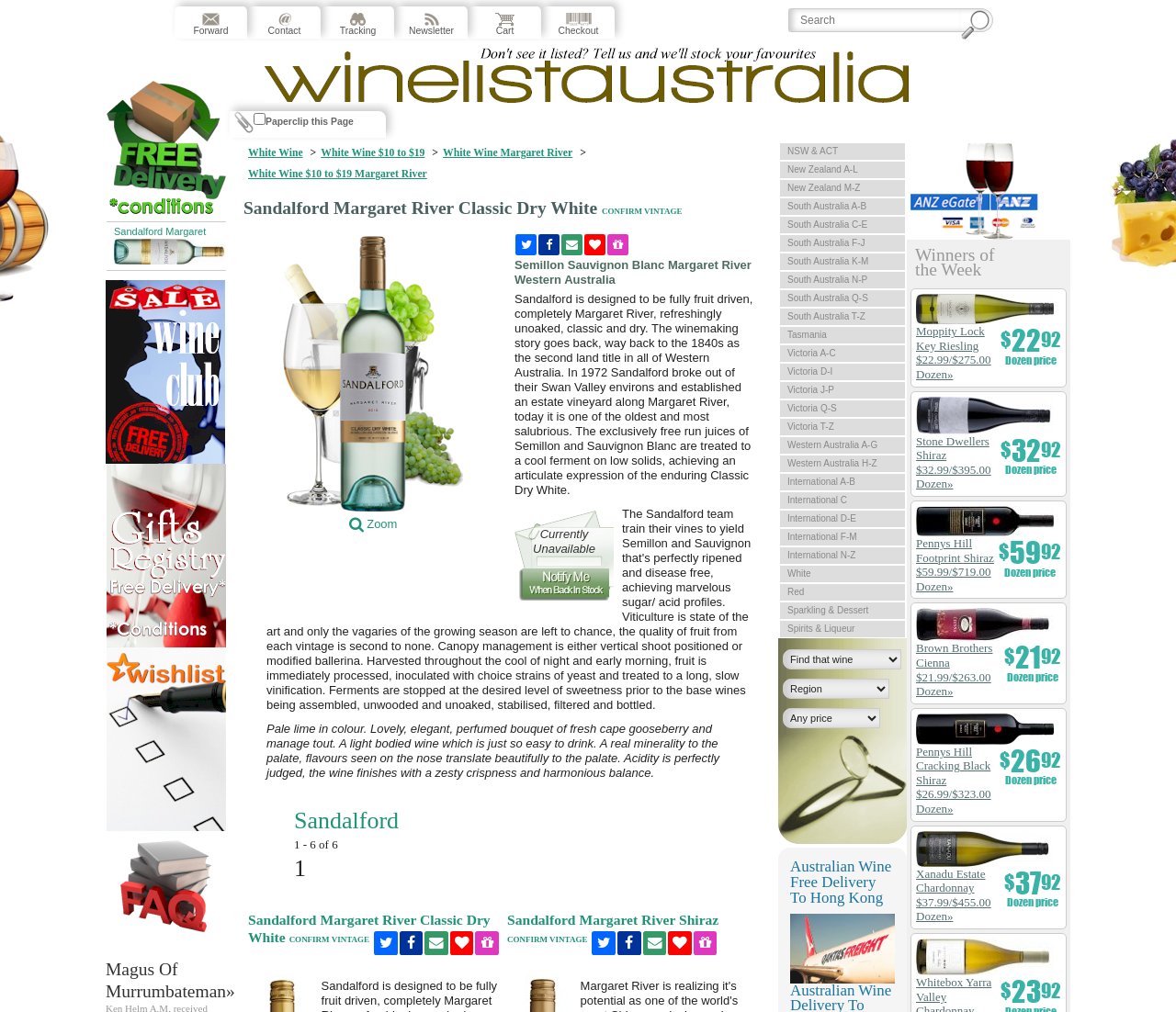Find the bounding box coordinates of the element you need to click on to perform this action: 'Search for a product'. The coordinates should be represented by four float values between 0 and 1, in the format [left, top, right, bottom].

[0.67, 0.008, 0.817, 0.032]